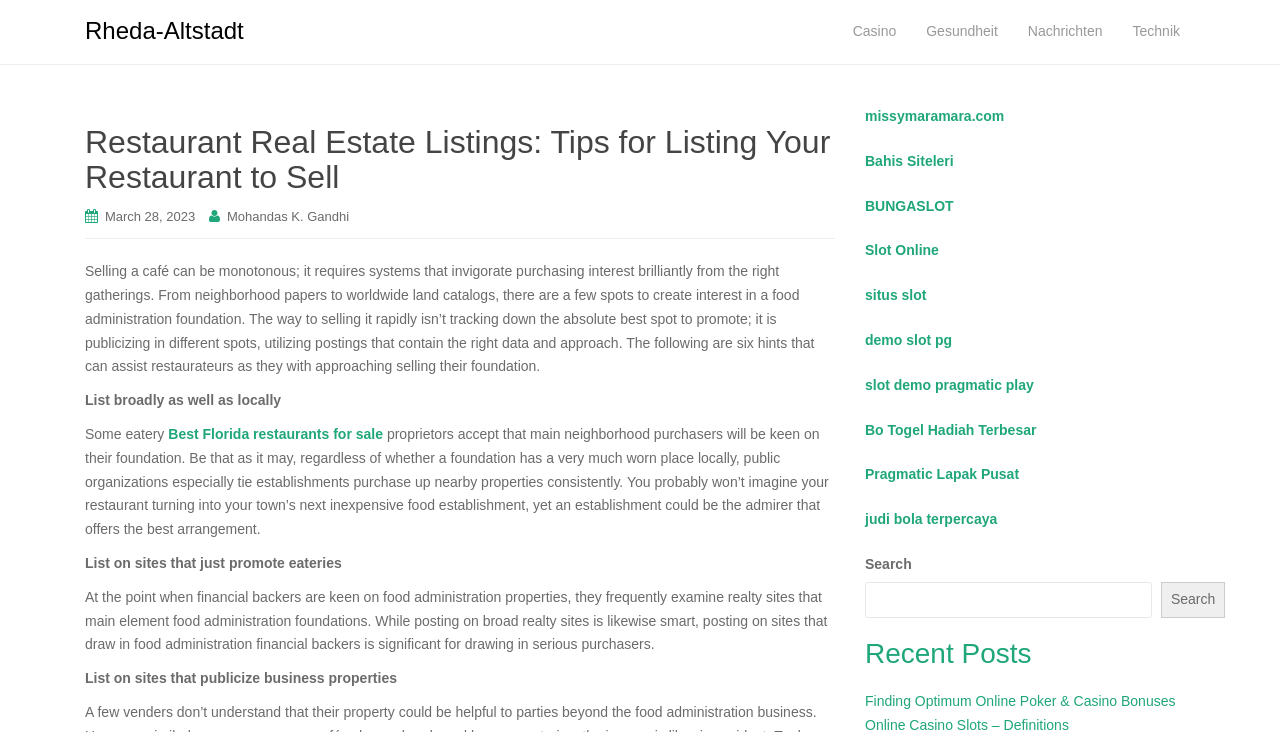What is the first tip for selling a restaurant?
Observe the image and answer the question with a one-word or short phrase response.

List broadly as well as locally